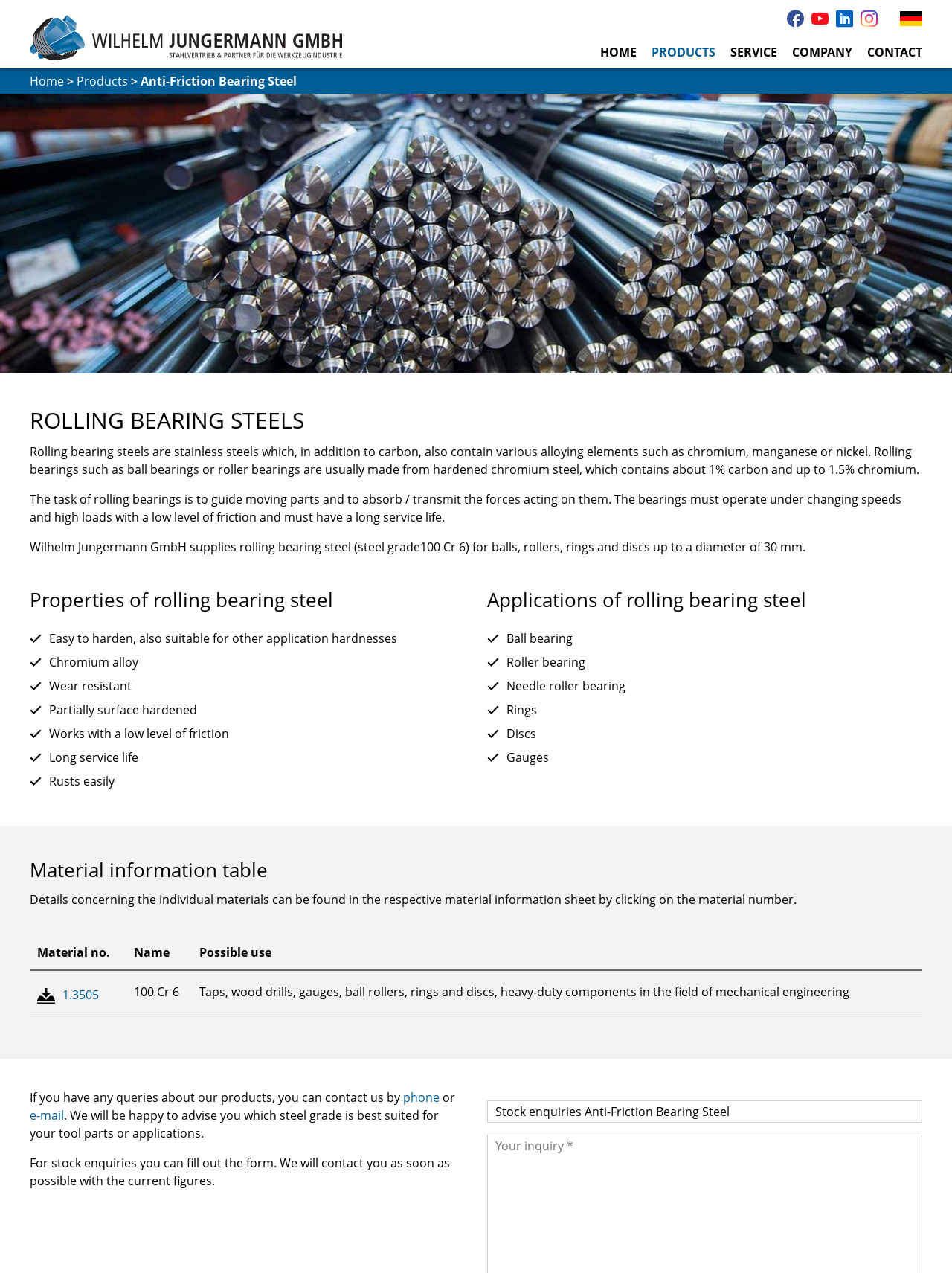Please determine the bounding box coordinates of the element's region to click for the following instruction: "Fill out the stock enquiries form".

[0.512, 0.864, 0.969, 0.882]